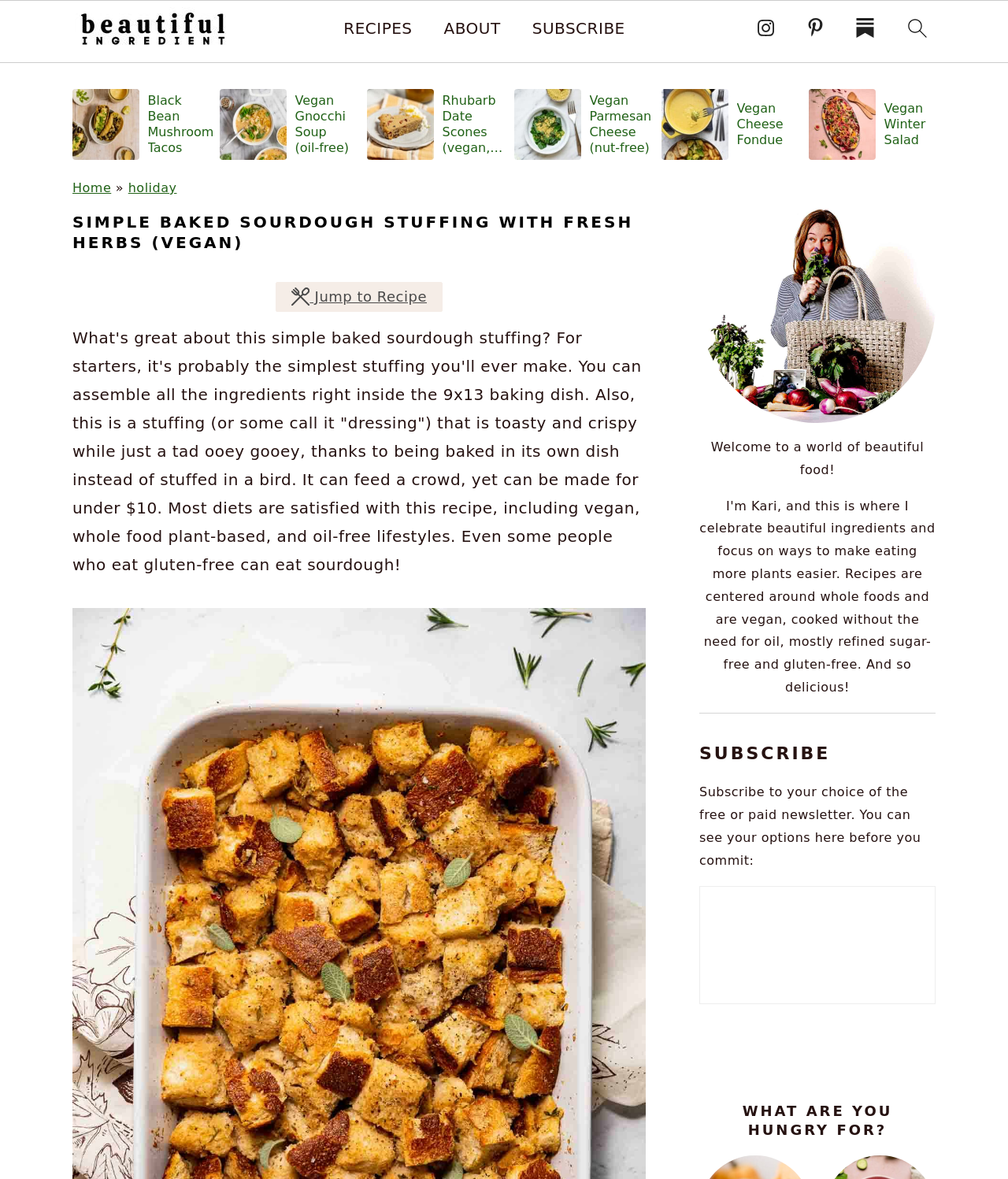Determine the bounding box coordinates for the region that must be clicked to execute the following instruction: "search".

[0.891, 0.007, 0.93, 0.048]